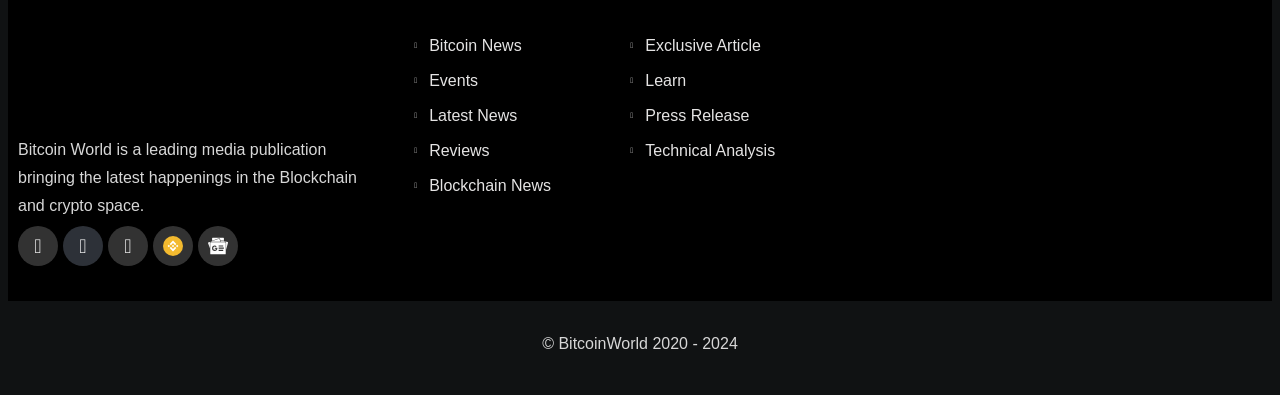What is the name of the media publication?
Look at the image and answer the question with a single word or phrase.

Bitcoin World